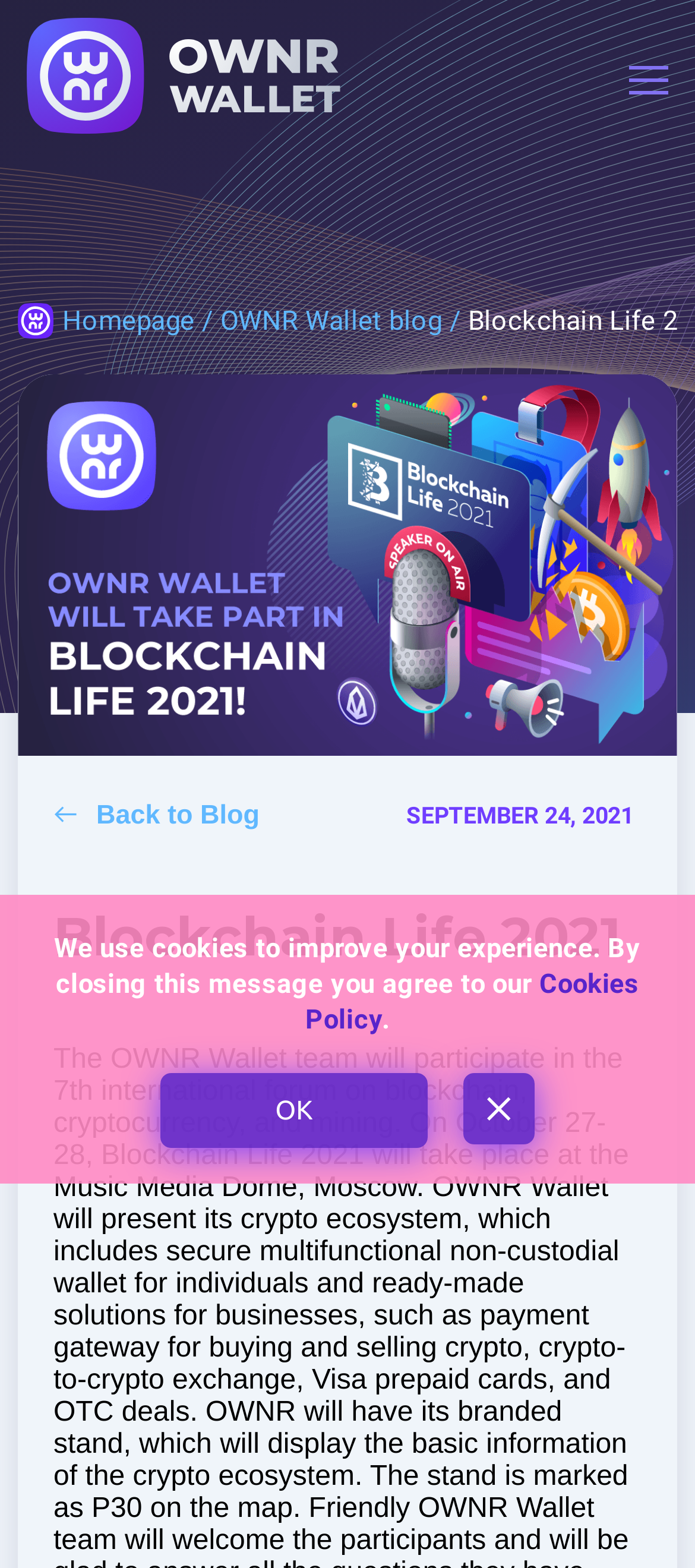What is the date mentioned on the page?
Using the image, provide a detailed and thorough answer to the question.

The date can be found in the StaticText element with the text 'SEPTEMBER 24, 2021'.